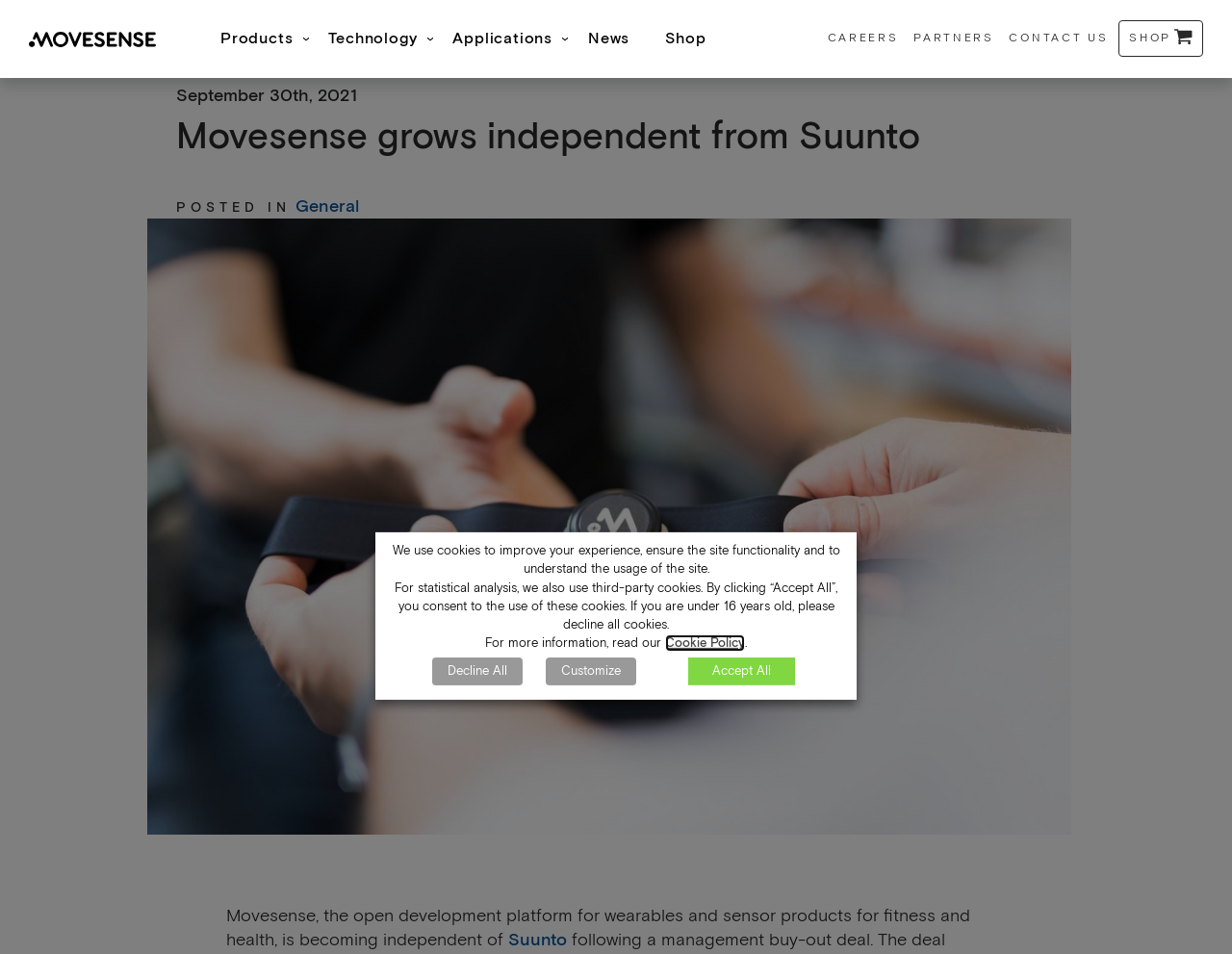Answer the question below in one word or phrase:
What is the date of the news post?

September 30th, 2021